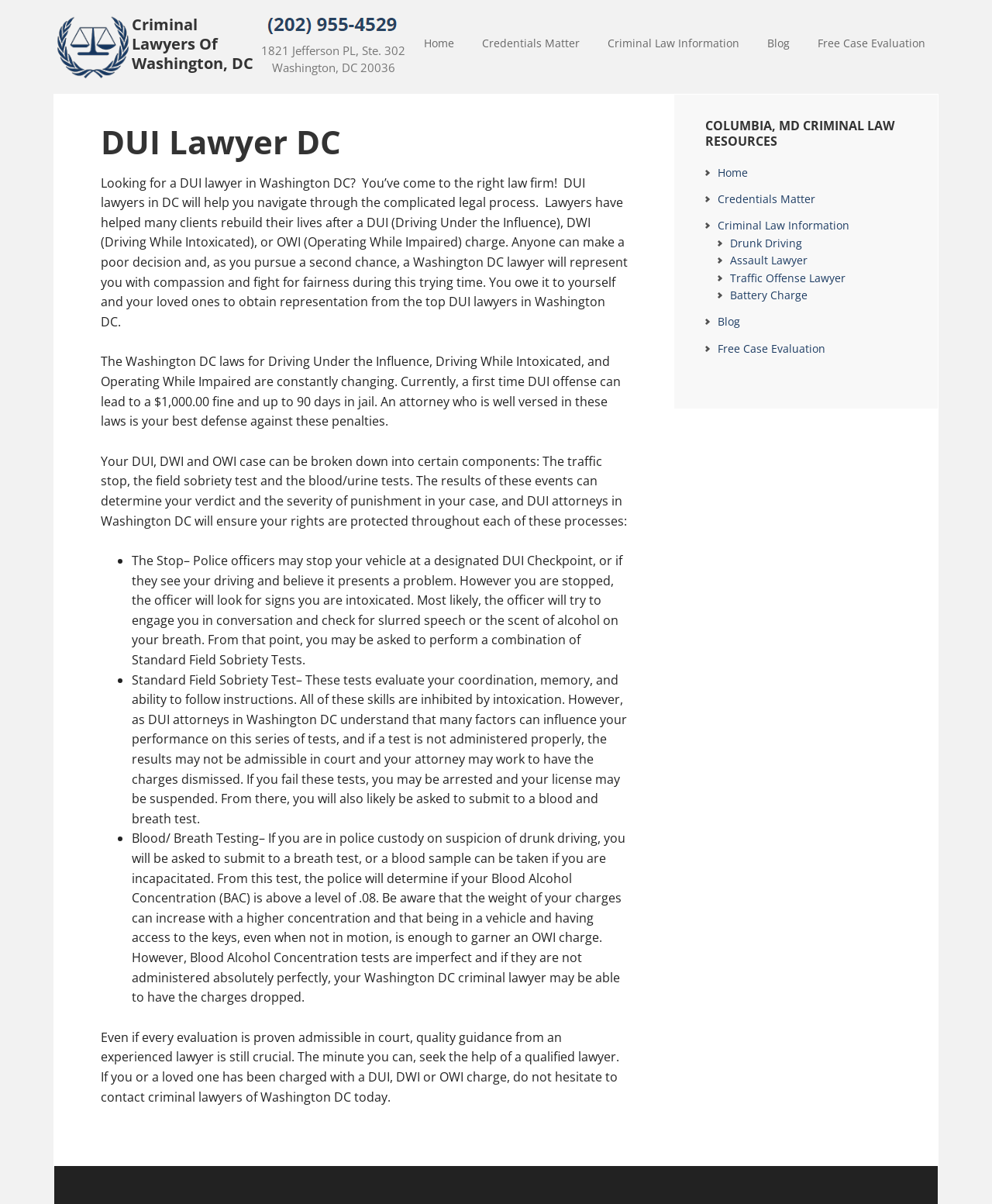Identify the bounding box coordinates for the UI element that matches this description: "Credentials Matter".

[0.473, 0.005, 0.597, 0.068]